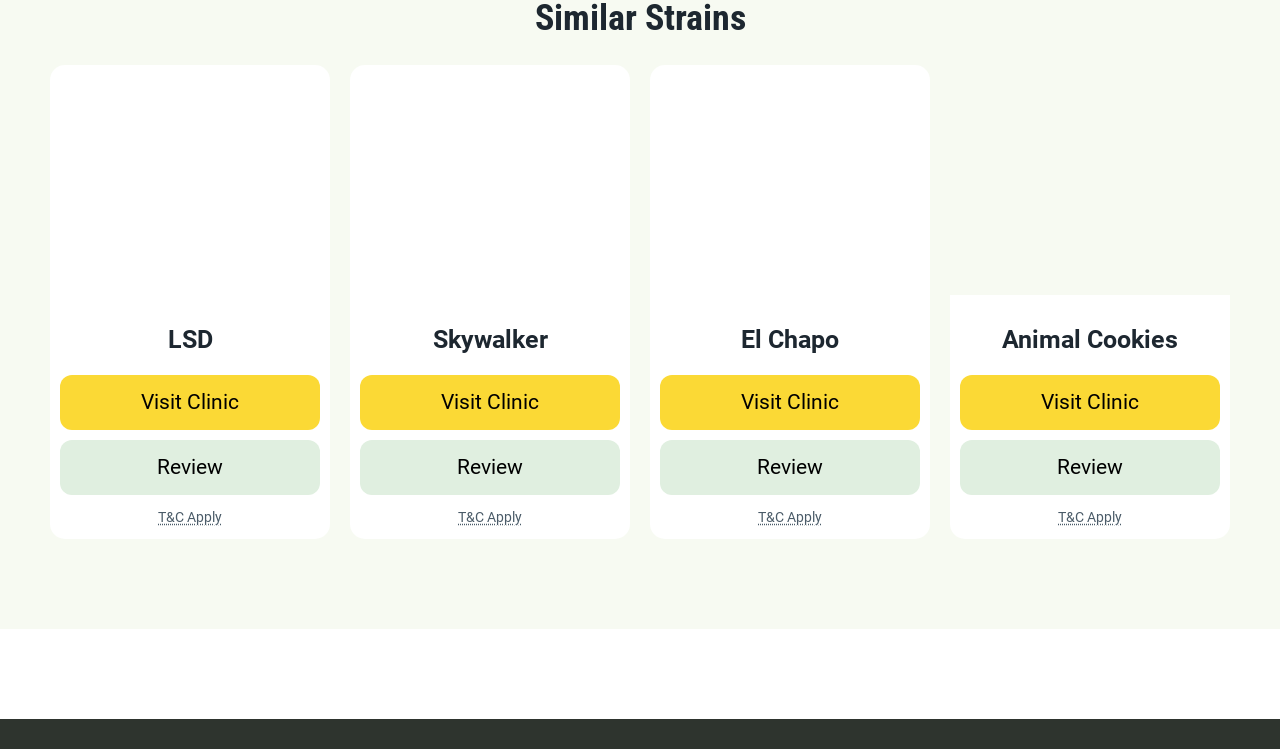Find the bounding box coordinates of the element to click in order to complete the given instruction: "Read review of El Chapo marijuana flower."

[0.516, 0.588, 0.719, 0.661]